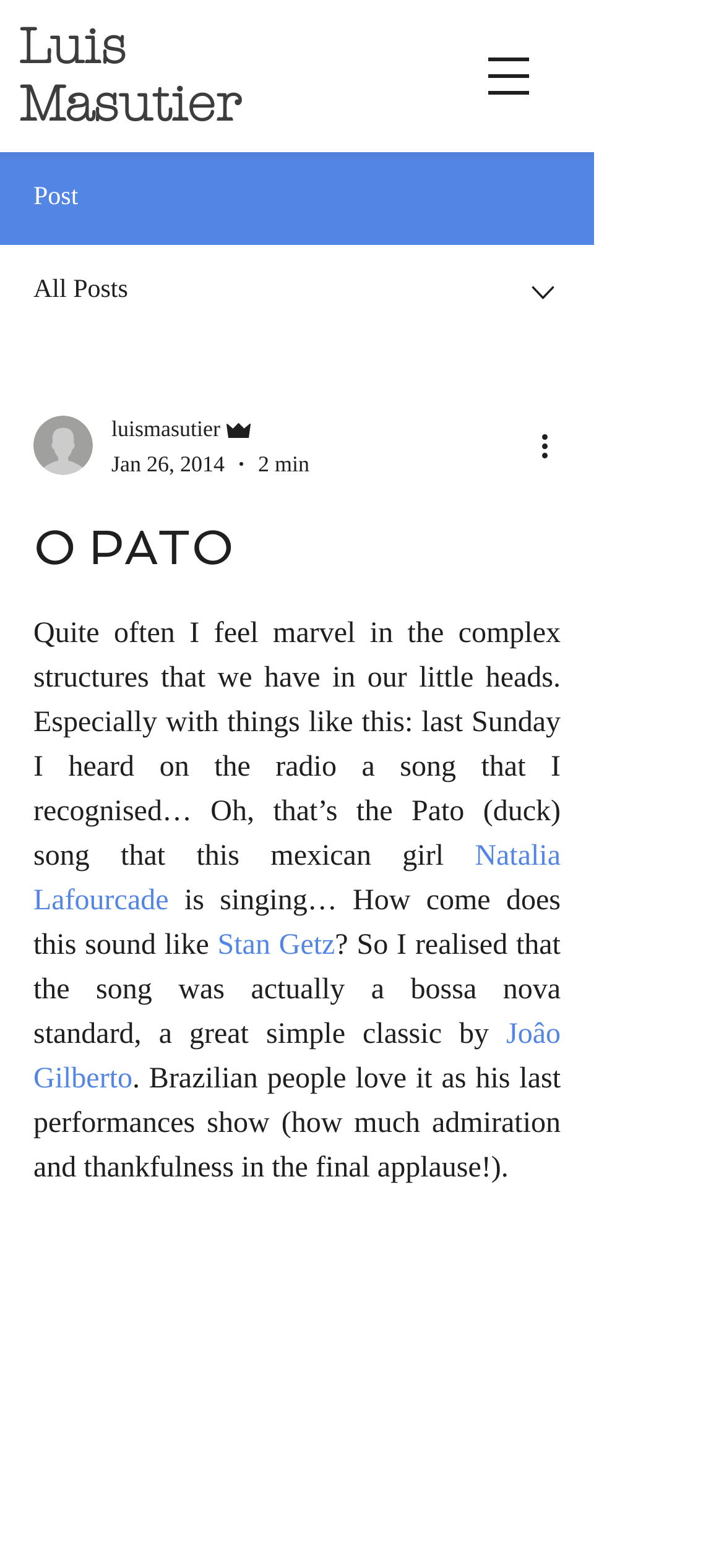Answer succinctly with a single word or phrase:
Who is the Mexican girl mentioned in the post?

Natalia Lafourcade